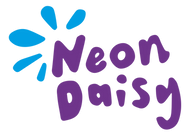Elaborate on the image with a comprehensive description.

The image features the vibrant logo of Neon Daisy, designed with a playful and colorful aesthetic. The name "Neon Daisy" is prominently displayed in a whimsical purple font, complemented by a splash of bright blue, symbolizing creativity and a fresh approach. This logo represents a community interest company focused on supporting neurodivergent individuals. It reflects the organization's mission to promote understanding and provide resources for neurodiversity, emphasizing a welcoming and inclusive community. The logo captures the lively spirit of the organization, aiming to inspire and connect with its audience.